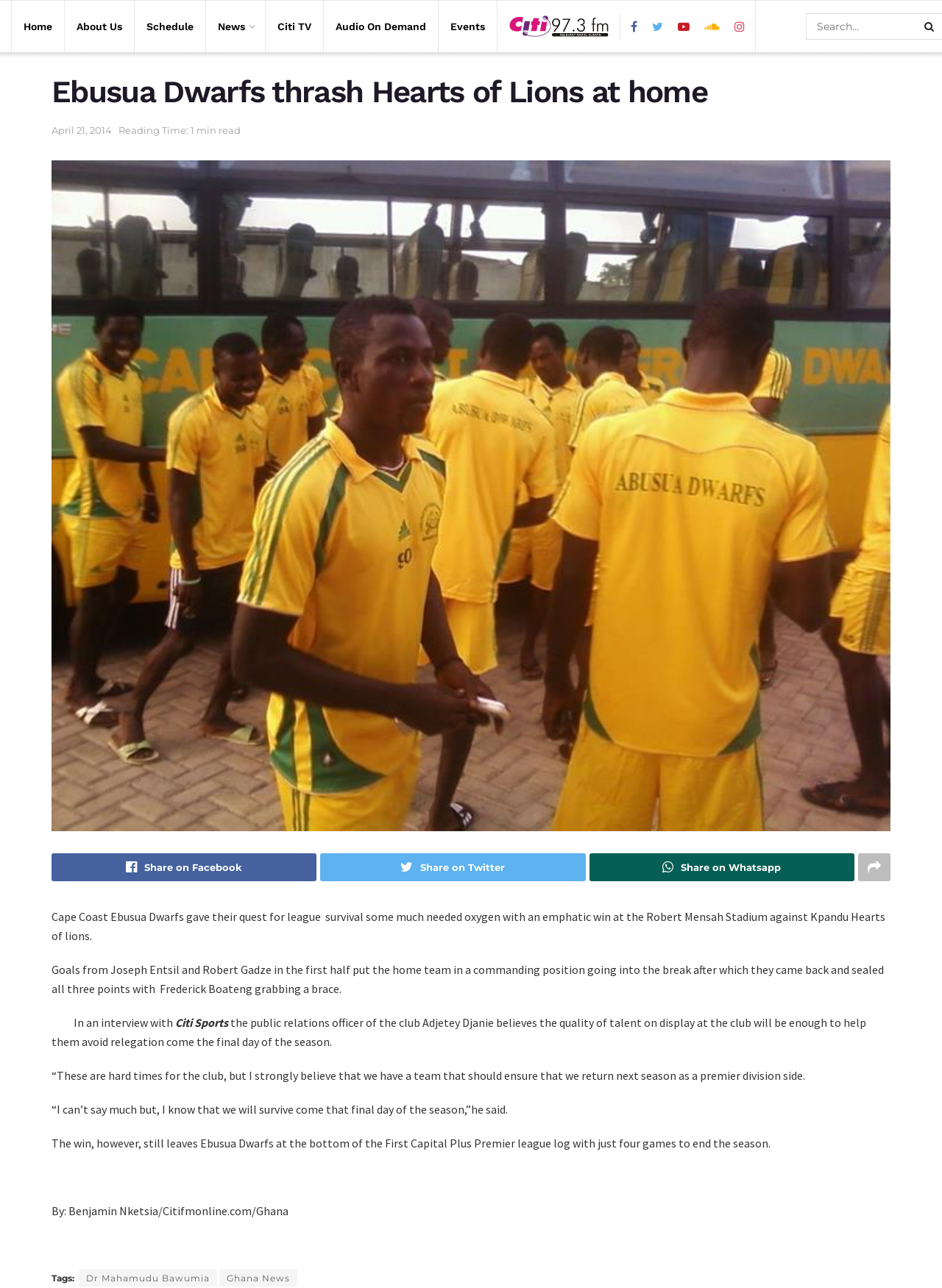Locate the coordinates of the bounding box for the clickable region that fulfills this instruction: "Read the news article 'Ebusua Dwarfs thrash Hearts of Lions at home'".

[0.055, 0.058, 0.945, 0.085]